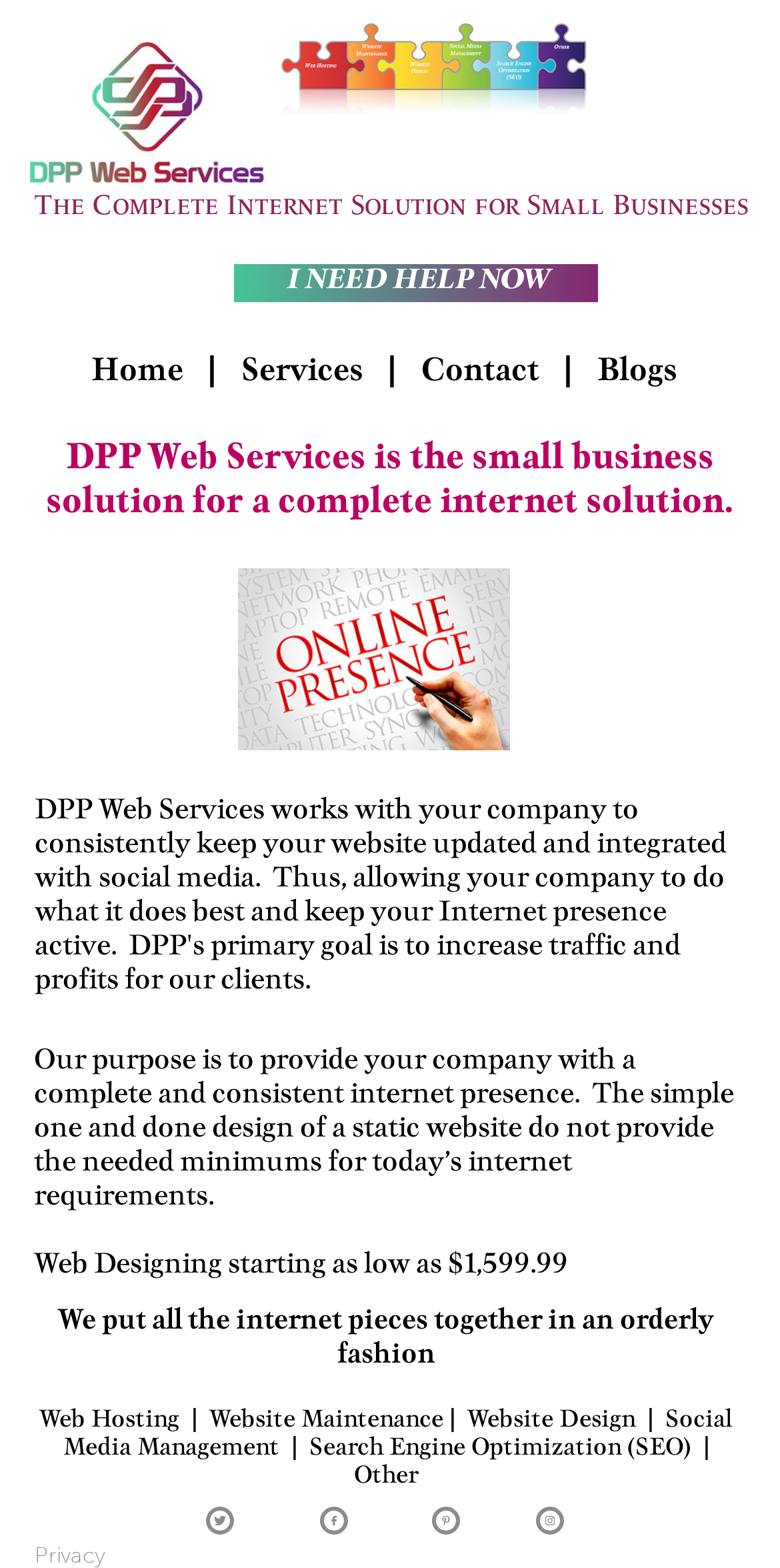Elaborate on the webpage's design and content in a detailed caption.

The webpage is about DPP Web Services, a company that provides internet solutions for small businesses. At the top, there is a title "The Complete Internet Solution for Small Businesses" followed by a prominent call-to-action button "I NEED HELP NOW". 

Below the title, there is a navigation menu with links to "Home", "Services", "Contact", "Blogs", and more. These links are aligned horizontally and take up about half of the screen width.

Further down, there is a brief introduction to DPP Web Services, stating that they provide a complete internet solution for small businesses. This is followed by a paragraph explaining the importance of having a consistent internet presence and how a static website is not enough to meet today's internet requirements.

Below this text, there are three short promotional messages. The first one advertises web designing services starting at $1,599.99. The second one emphasizes the importance of having all internet pieces together in an orderly fashion. The third one is a call-to-action to explore their services.

At the bottom of the page, there are several links to specific services offered by DPP Web Services, including Web Hosting, Website Maintenance, Website Design, Social Media Management, Search Engine Optimization (SEO), and Other. These links are arranged horizontally and take up about half of the screen width.

Finally, at the very bottom of the page, there are four social media links, represented by icons.